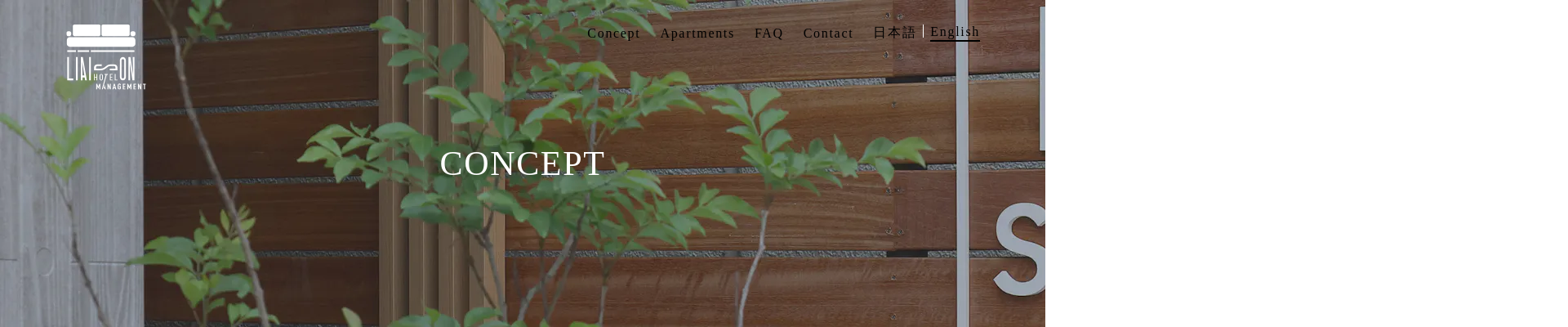Where is the logo of Liaison Hotel Management positioned?
From the details in the image, provide a complete and detailed answer to the question.

According to the caption, the logo of Liaison Hotel Management is placed at the top of the image, which reinforces the brand identity and complements the natural elements present in the image.